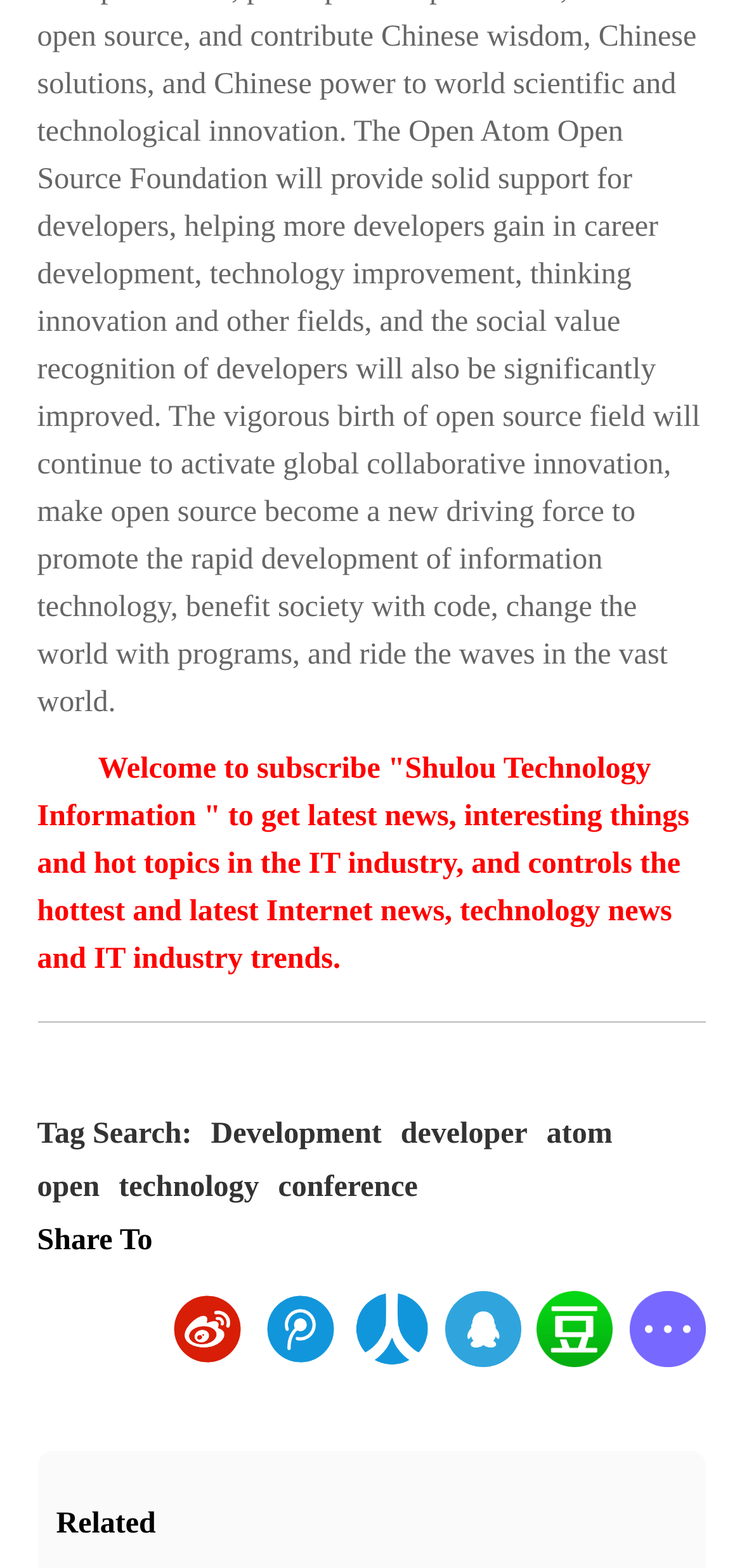Please predict the bounding box coordinates of the element's region where a click is necessary to complete the following instruction: "Share to Weibo". The coordinates should be represented by four float numbers between 0 and 1, i.e., [left, top, right, bottom].

[0.229, 0.827, 0.331, 0.906]